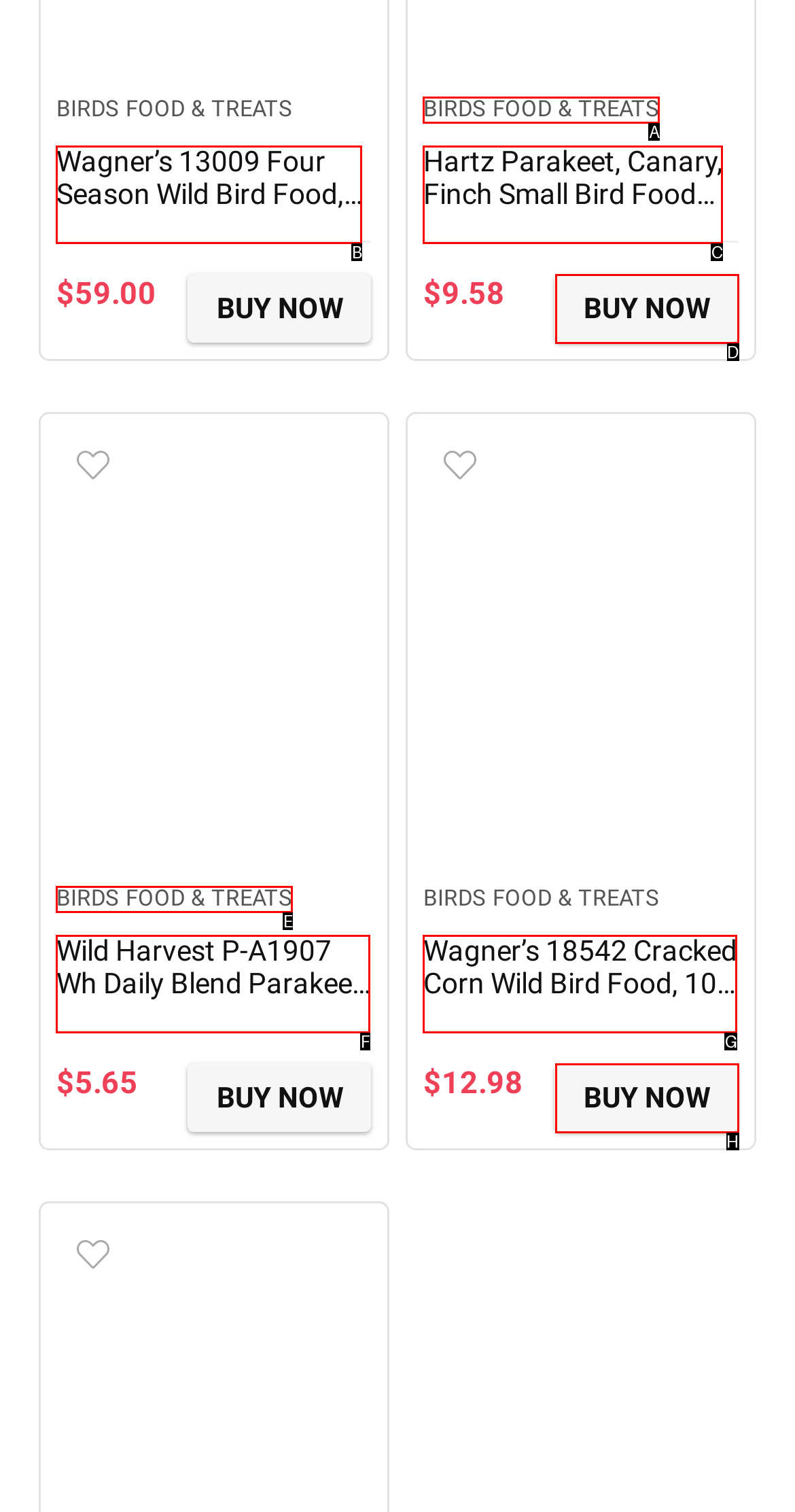Which HTML element matches the description: Birds Food & Treats the best? Answer directly with the letter of the chosen option.

A